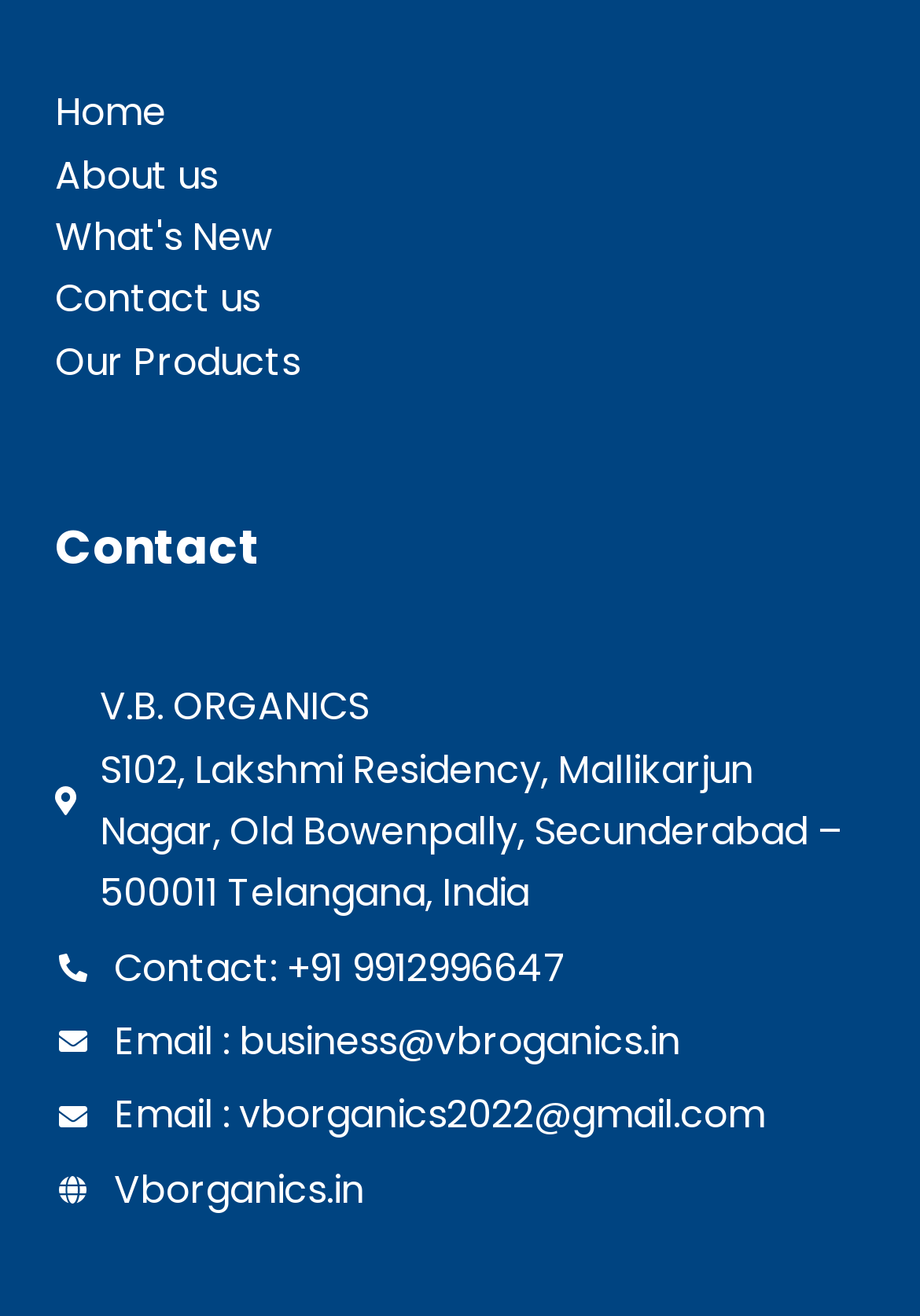Please reply with a single word or brief phrase to the question: 
What is the contact phone number?

+91 9912996647